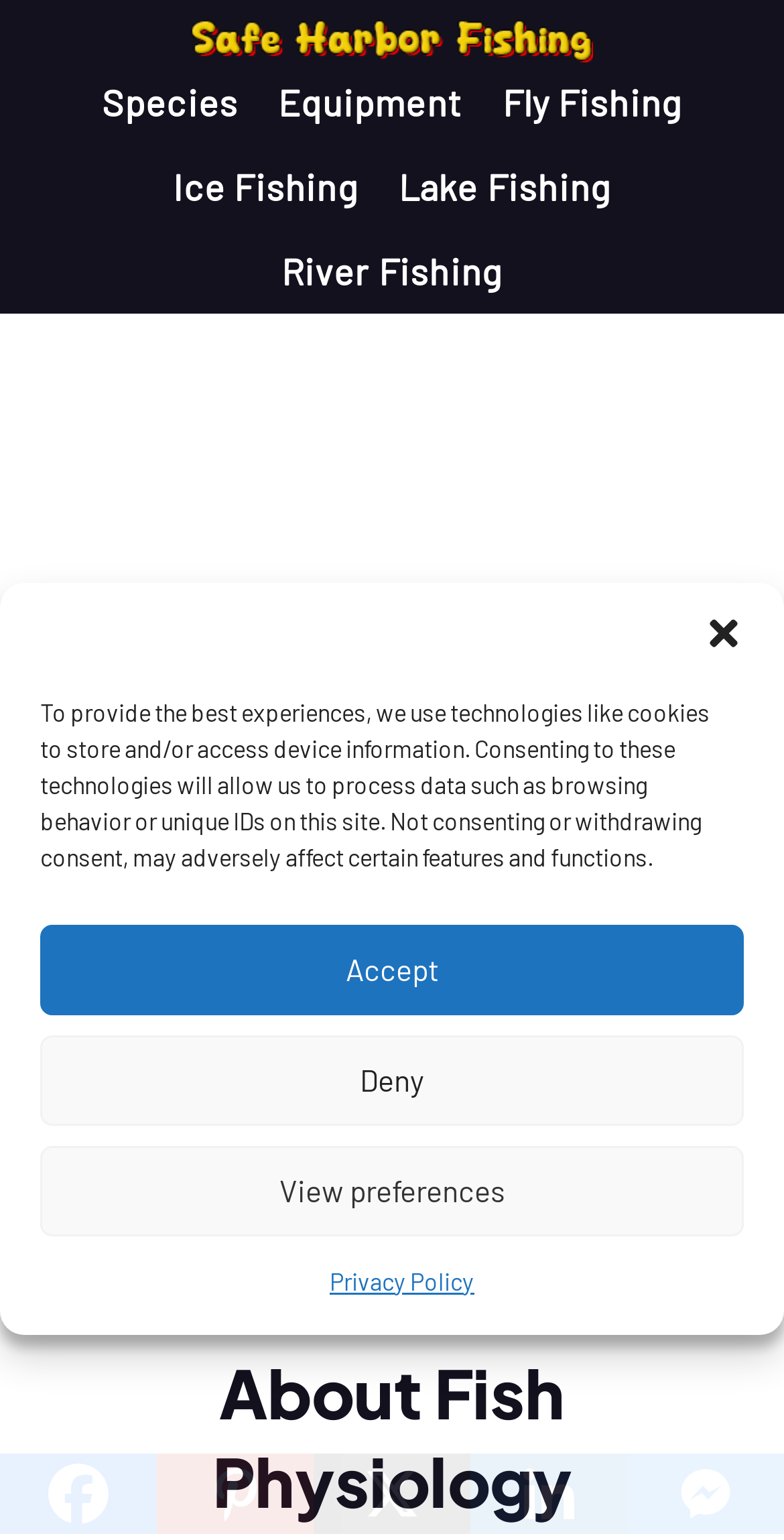Determine the bounding box of the UI component based on this description: "aria-label="Facebook Messenger"". The bounding box coordinates should be four float values between 0 and 1, i.e., [left, top, right, bottom].

[0.8, 0.944, 1.0, 0.996]